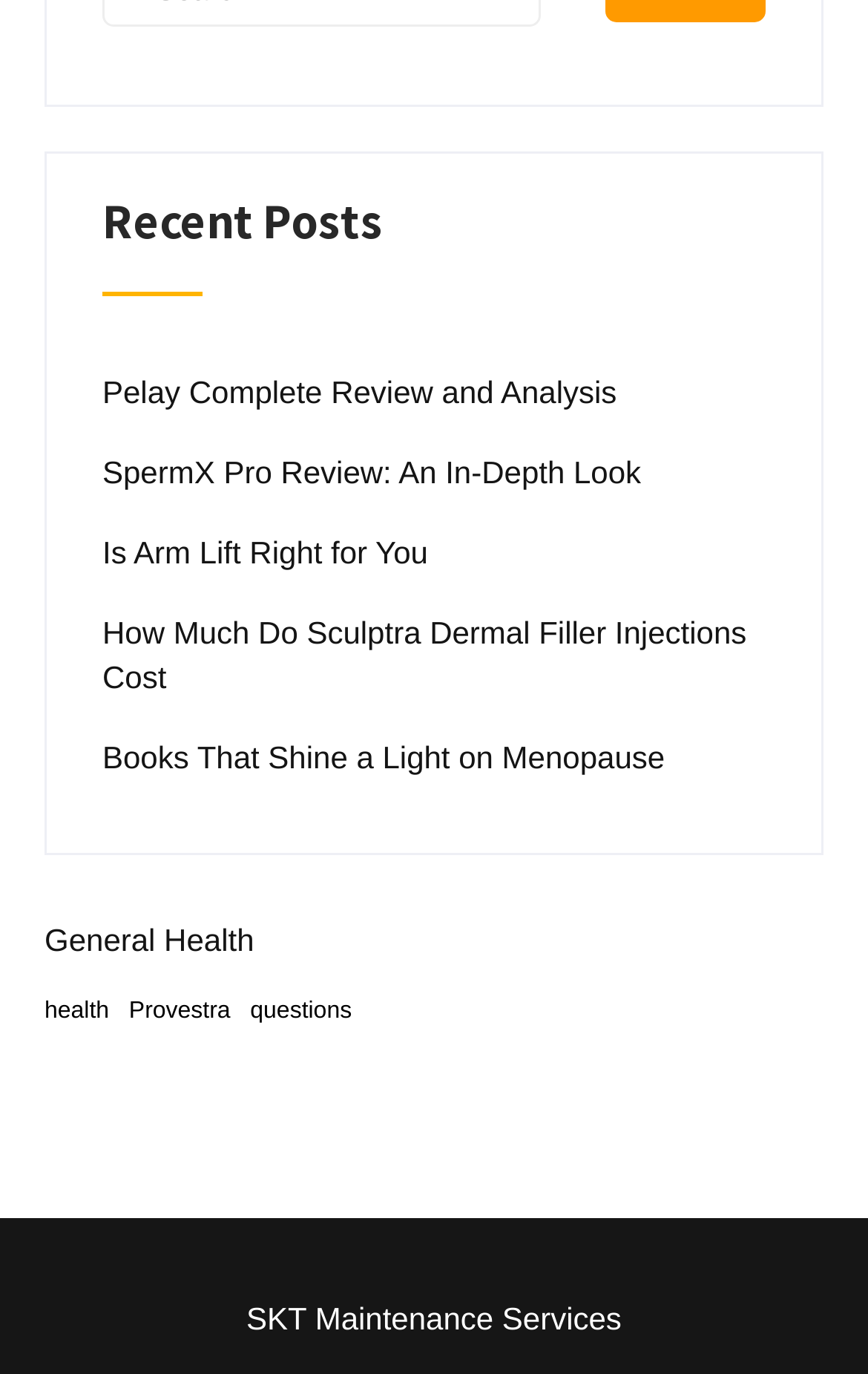How many categories are listed below 'Recent Posts'?
Please look at the screenshot and answer using one word or phrase.

3